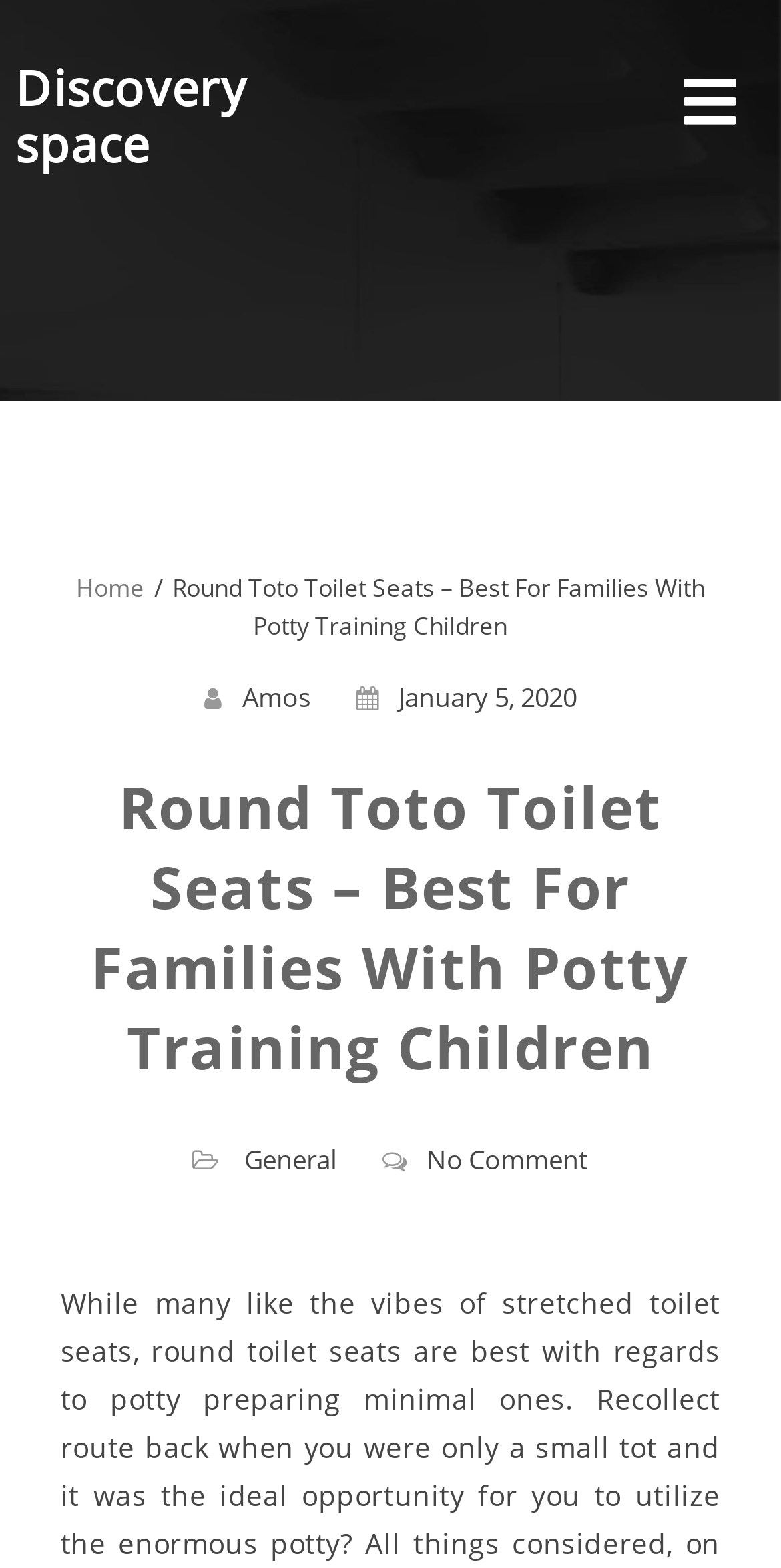Please identify the coordinates of the bounding box that should be clicked to fulfill this instruction: "view No Comment".

[0.546, 0.728, 0.754, 0.751]